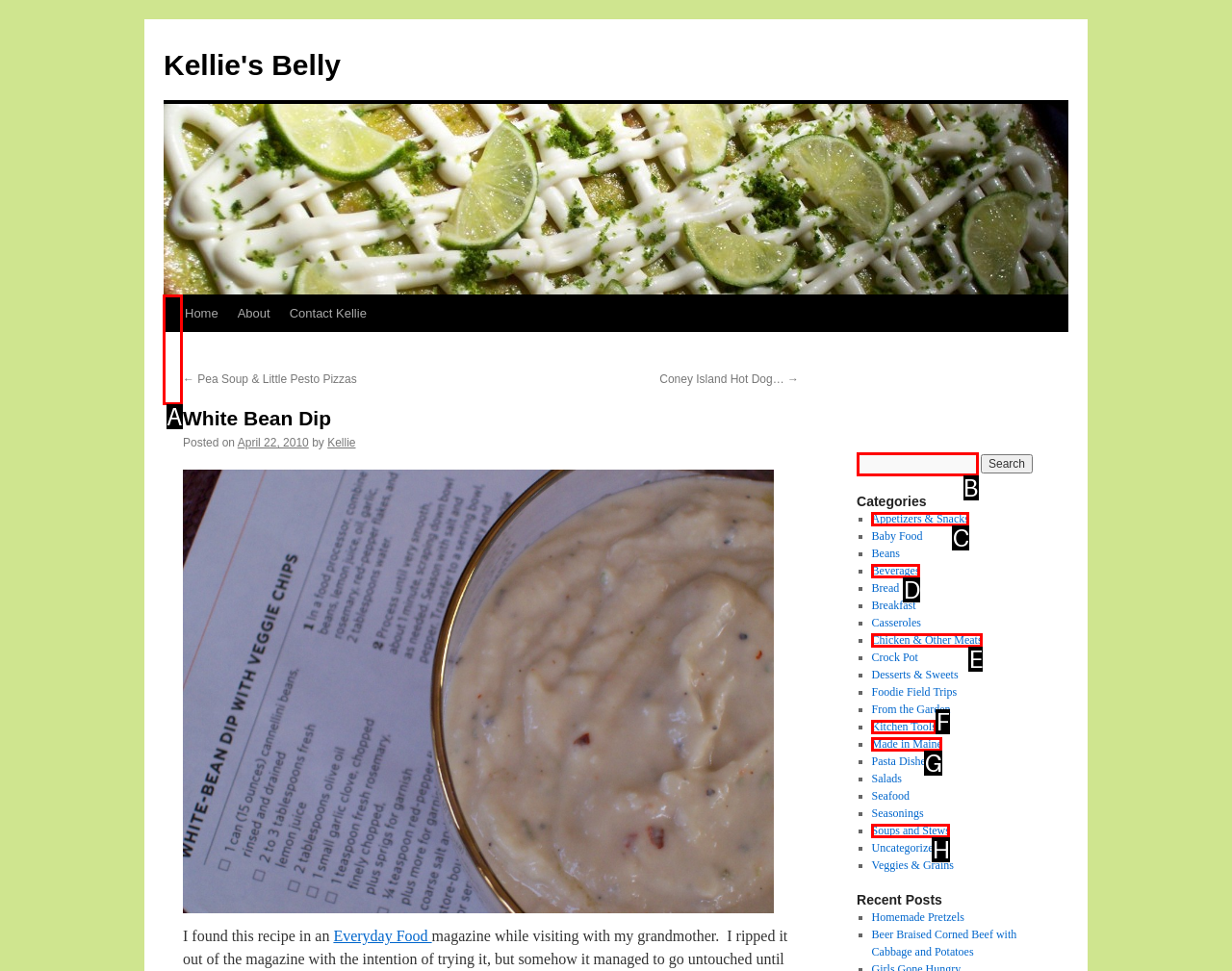Find the HTML element that suits the description: Chicken & Other Meats
Indicate your answer with the letter of the matching option from the choices provided.

E